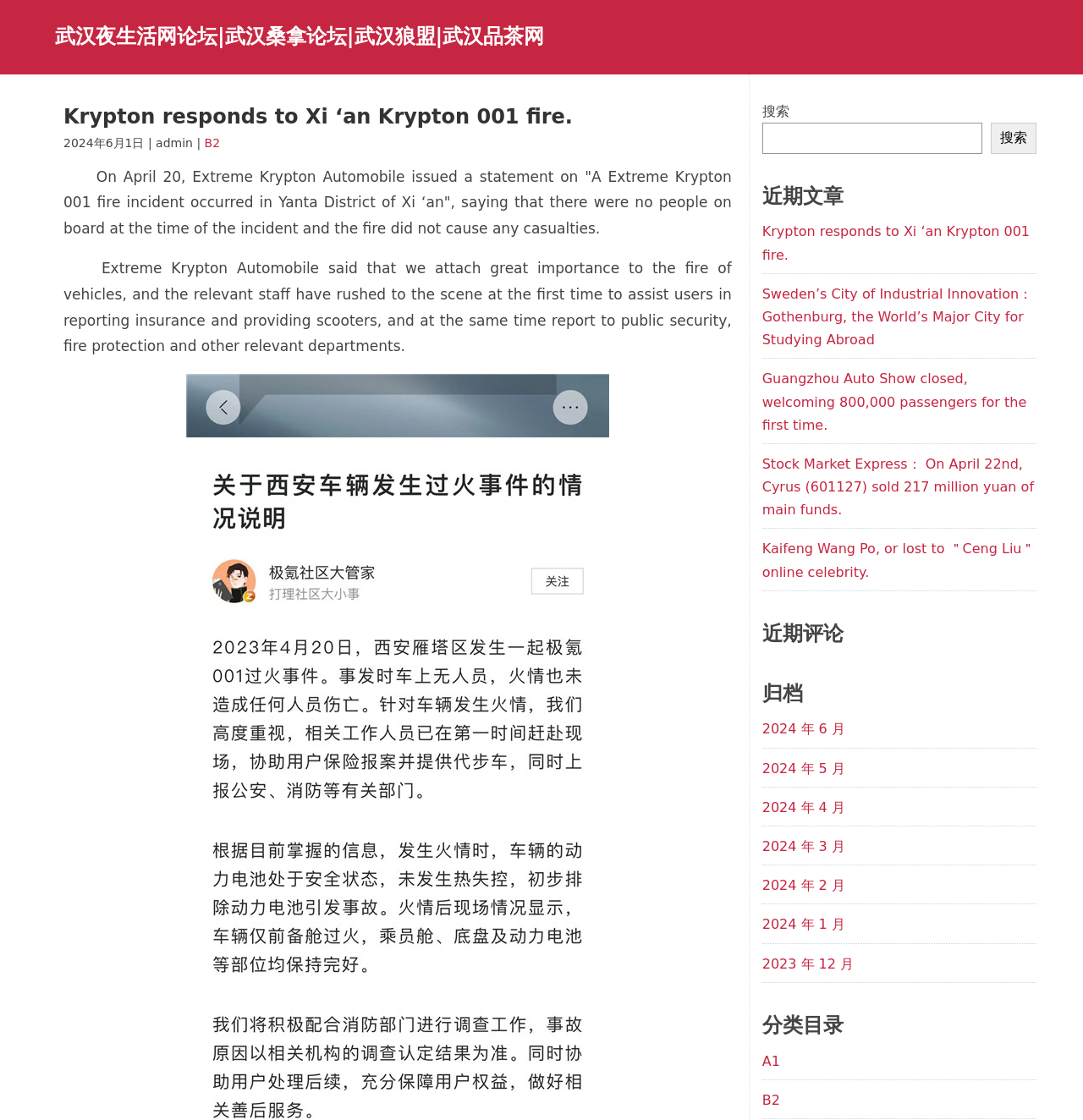Please answer the following question using a single word or phrase: What is the date of the article 'Krypton responds to Xi ‘an Krypton 001 fire.'?

2024年6月1日